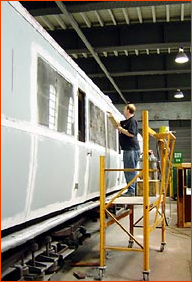Generate a detailed caption that encompasses all aspects of the image.

The image depicts a worker engaged in restoration efforts on a railway coach, specifically the corridor side. The coach is currently in the preparation stage, showing the application of filler over panel screws to ensure a smooth finish. The worker is positioned on a scaffold, illustrating the careful attention to detail required in this type of restoration. Surrounding the coach are various tools and equipment necessary for the project, set against the backdrop of a workshop with high ceilings. This focused activity is part of a broader maintenance effort, which aims to preserve historical railway vehicles for future generations.